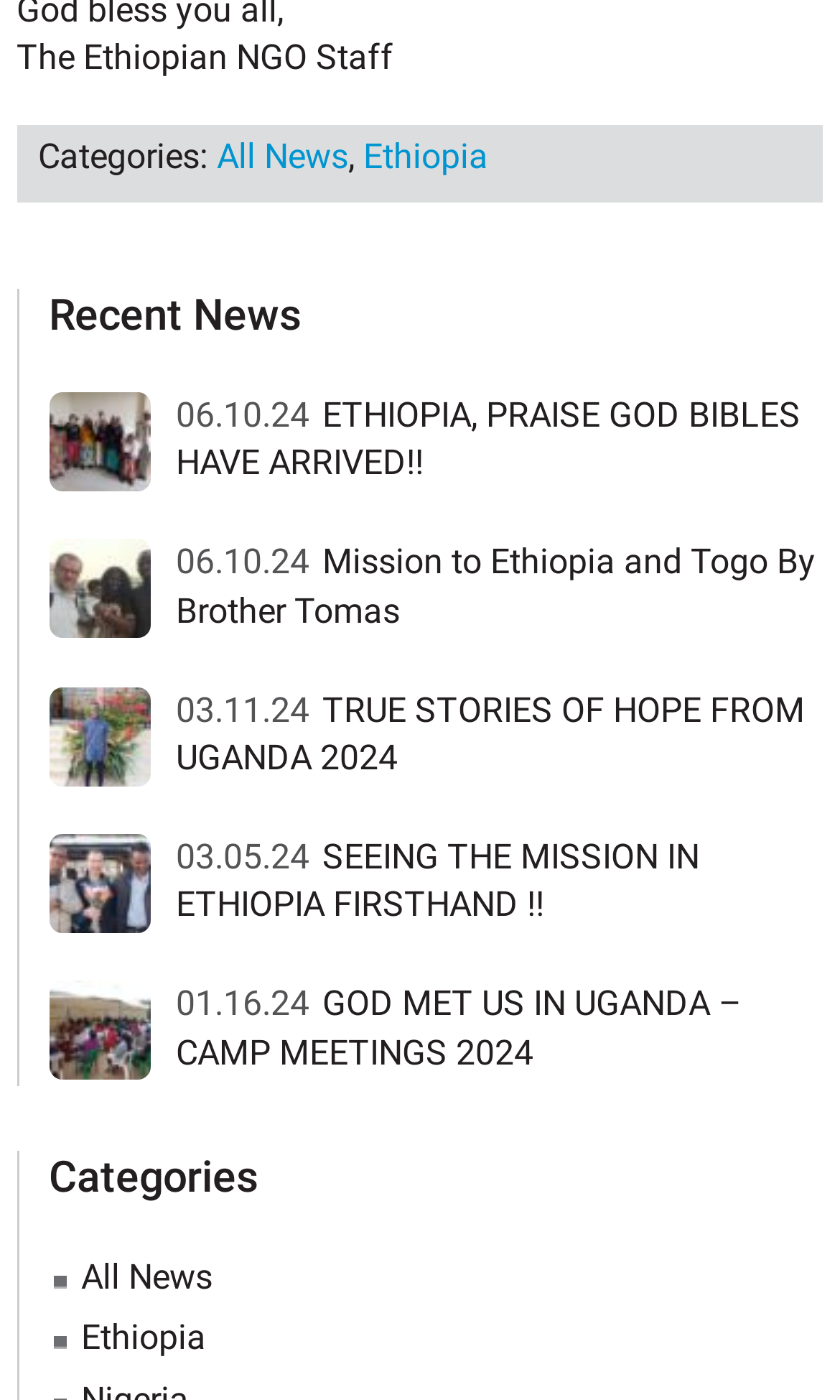What is the title of the first article on this webpage? Analyze the screenshot and reply with just one word or a short phrase.

ETHIOPIA, PRAISE GOD BIBLES HAVE ARRIVED!!